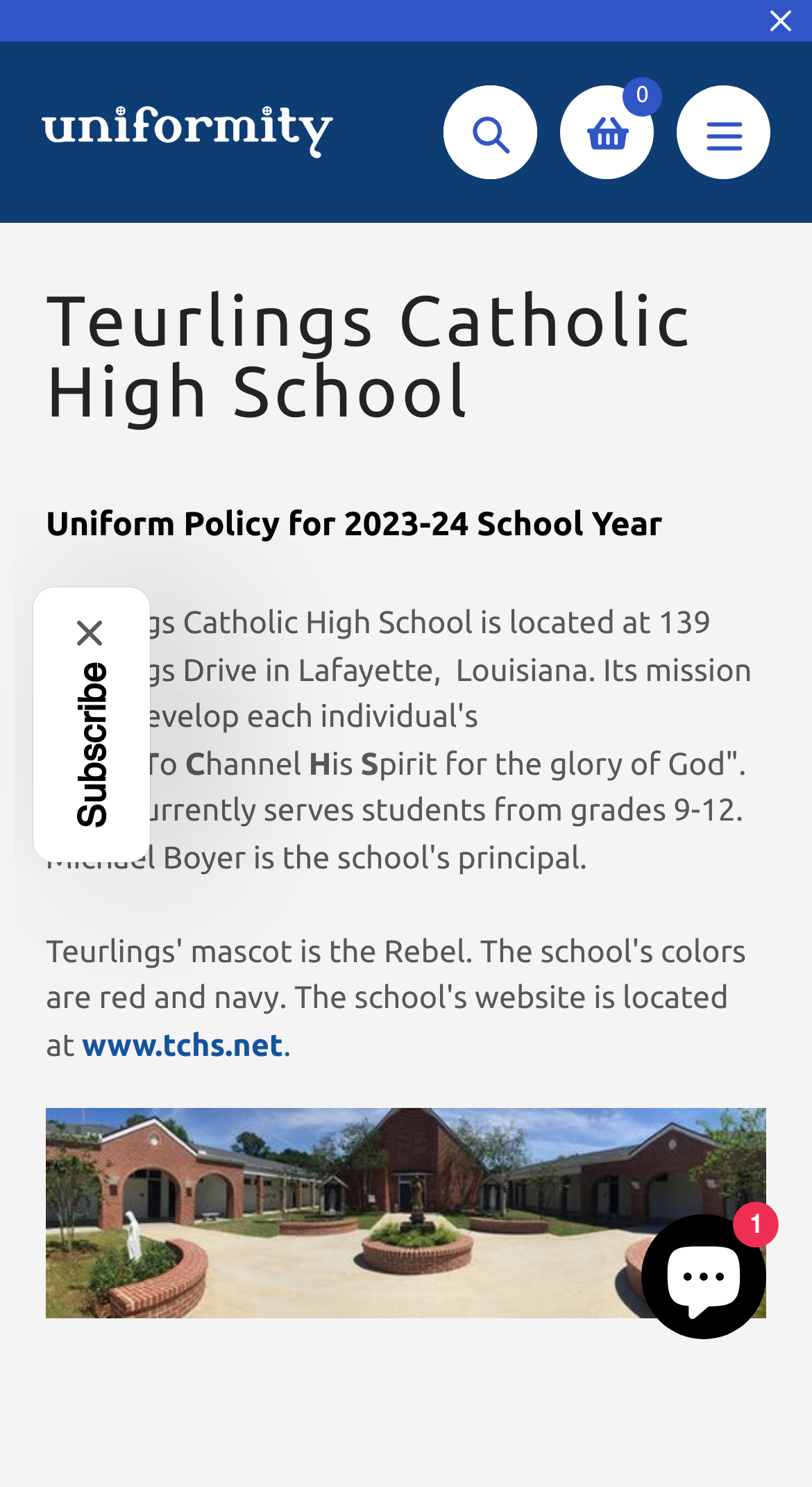Pinpoint the bounding box coordinates of the element that must be clicked to accomplish the following instruction: "Click on 'All news' button". The coordinates should be in the format of four float numbers between 0 and 1, i.e., [left, top, right, bottom].

None